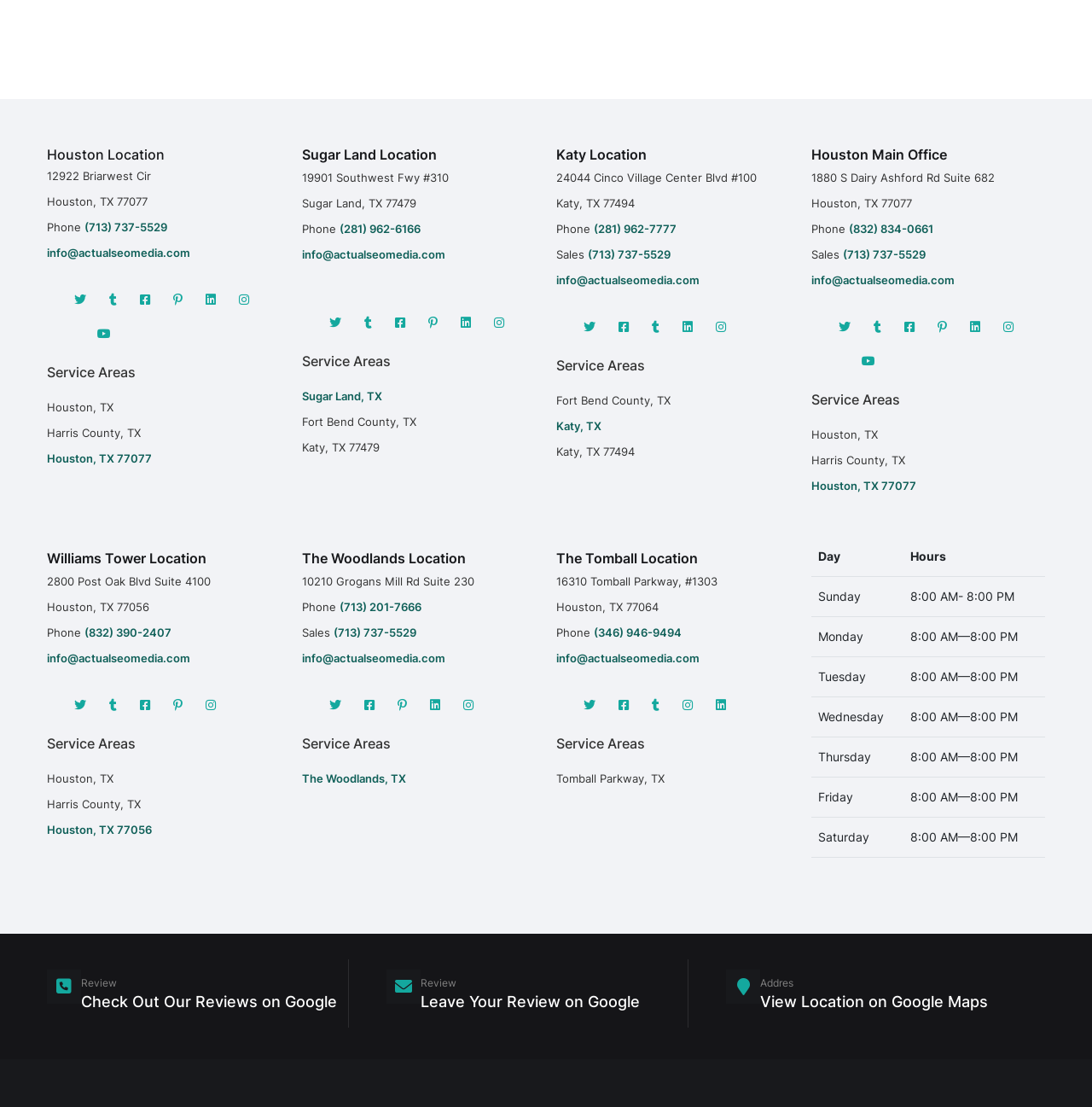Locate the bounding box coordinates of the item that should be clicked to fulfill the instruction: "Call the phone number (281) 962-6166".

[0.311, 0.2, 0.385, 0.212]